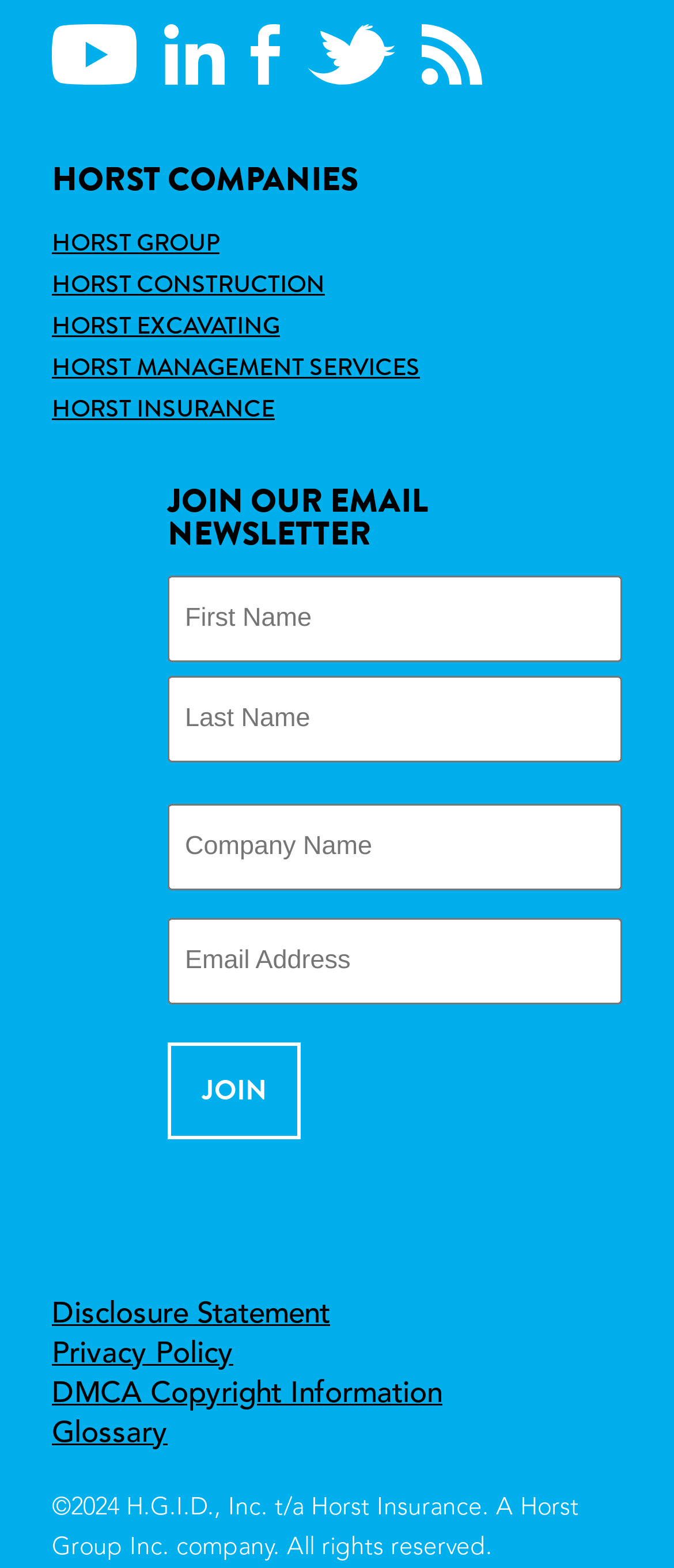Please find the bounding box coordinates of the element that you should click to achieve the following instruction: "Click Disclosure Statement". The coordinates should be presented as four float numbers between 0 and 1: [left, top, right, bottom].

[0.077, 0.829, 0.49, 0.848]